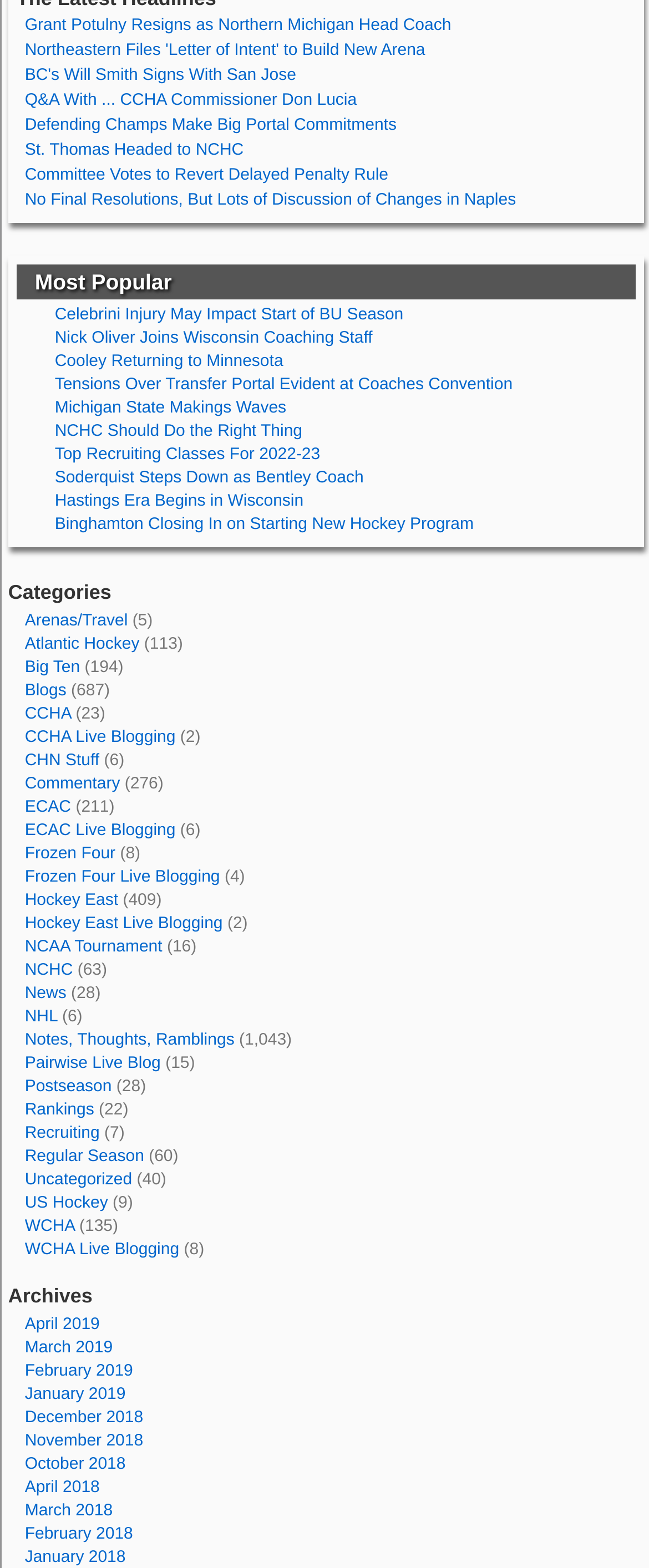Identify the bounding box coordinates of the area that should be clicked in order to complete the given instruction: "Check the 'Top Recruiting Classes For 2022-23' news". The bounding box coordinates should be four float numbers between 0 and 1, i.e., [left, top, right, bottom].

[0.084, 0.284, 0.493, 0.296]